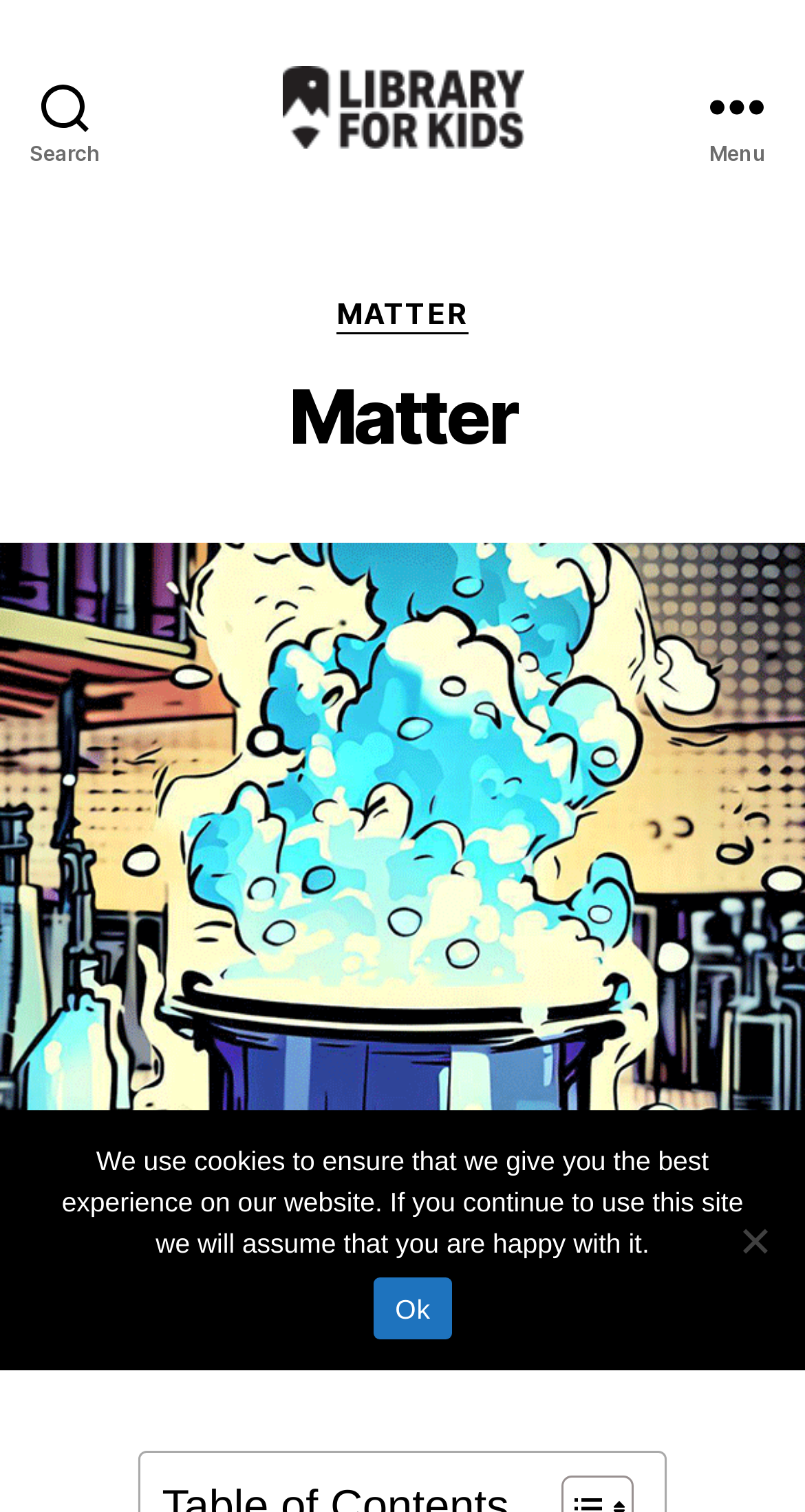How many buttons are at the top of the page?
Respond to the question with a well-detailed and thorough answer.

I counted the number of button elements at the top of the page, which are the 'Search' button and the 'Menu' button, so there are 2 buttons in total.